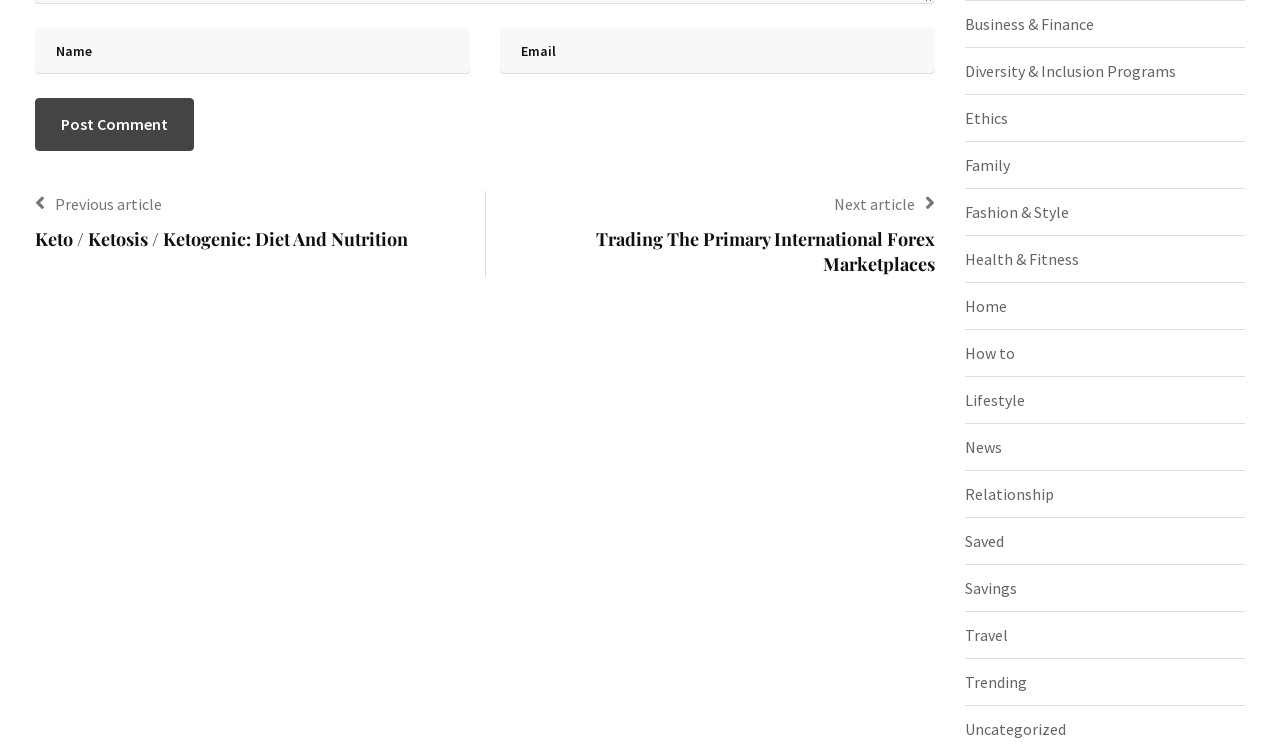Highlight the bounding box coordinates of the element you need to click to perform the following instruction: "View the 'Next article'."

[0.652, 0.26, 0.715, 0.287]